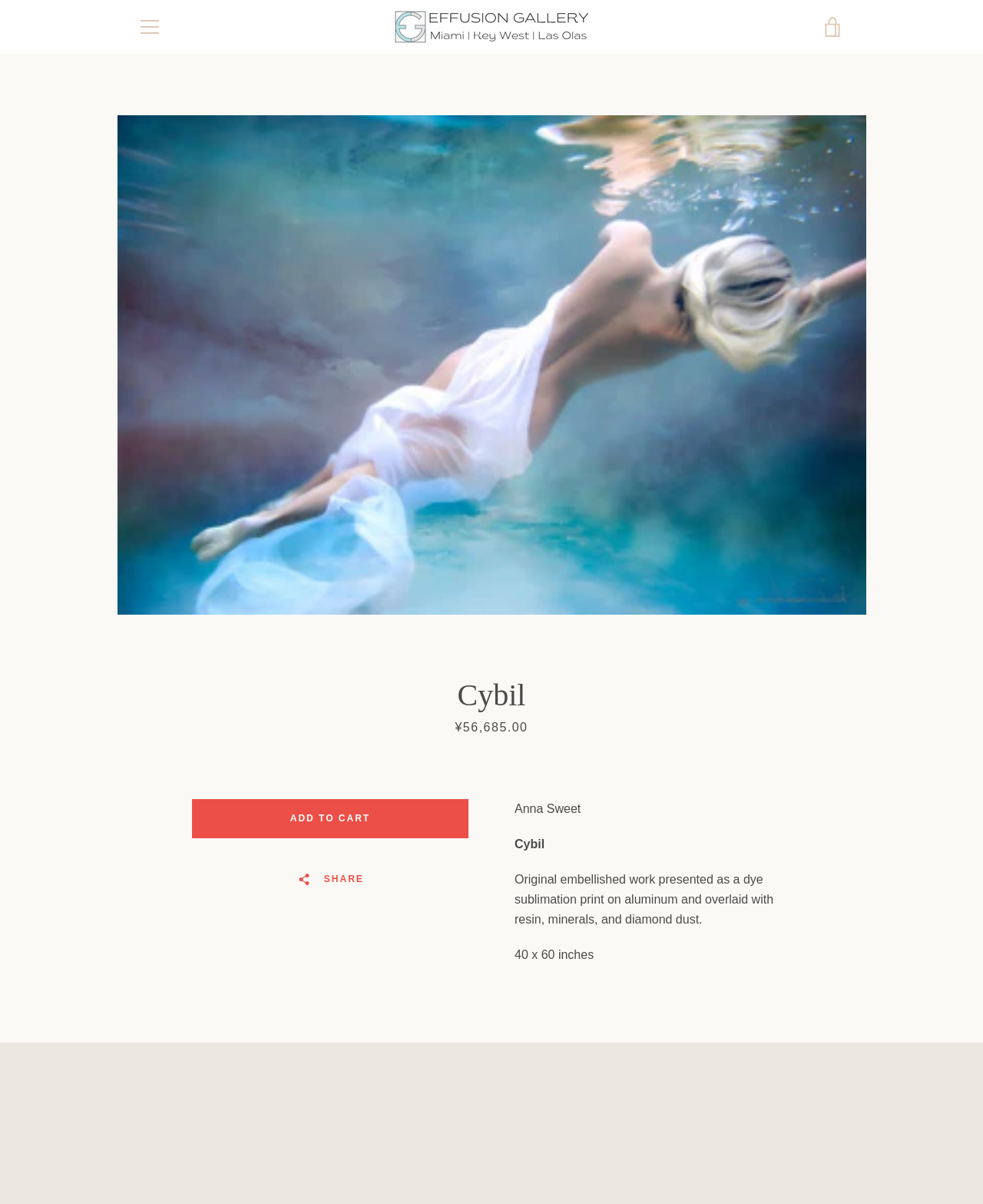What is the function of the 'ADD TO CART' button?
Please respond to the question with a detailed and informative answer.

The function of the 'ADD TO CART' button is inferred from its text content and its position on the webpage, which suggests that it is used to add the artwork to the user's cart.